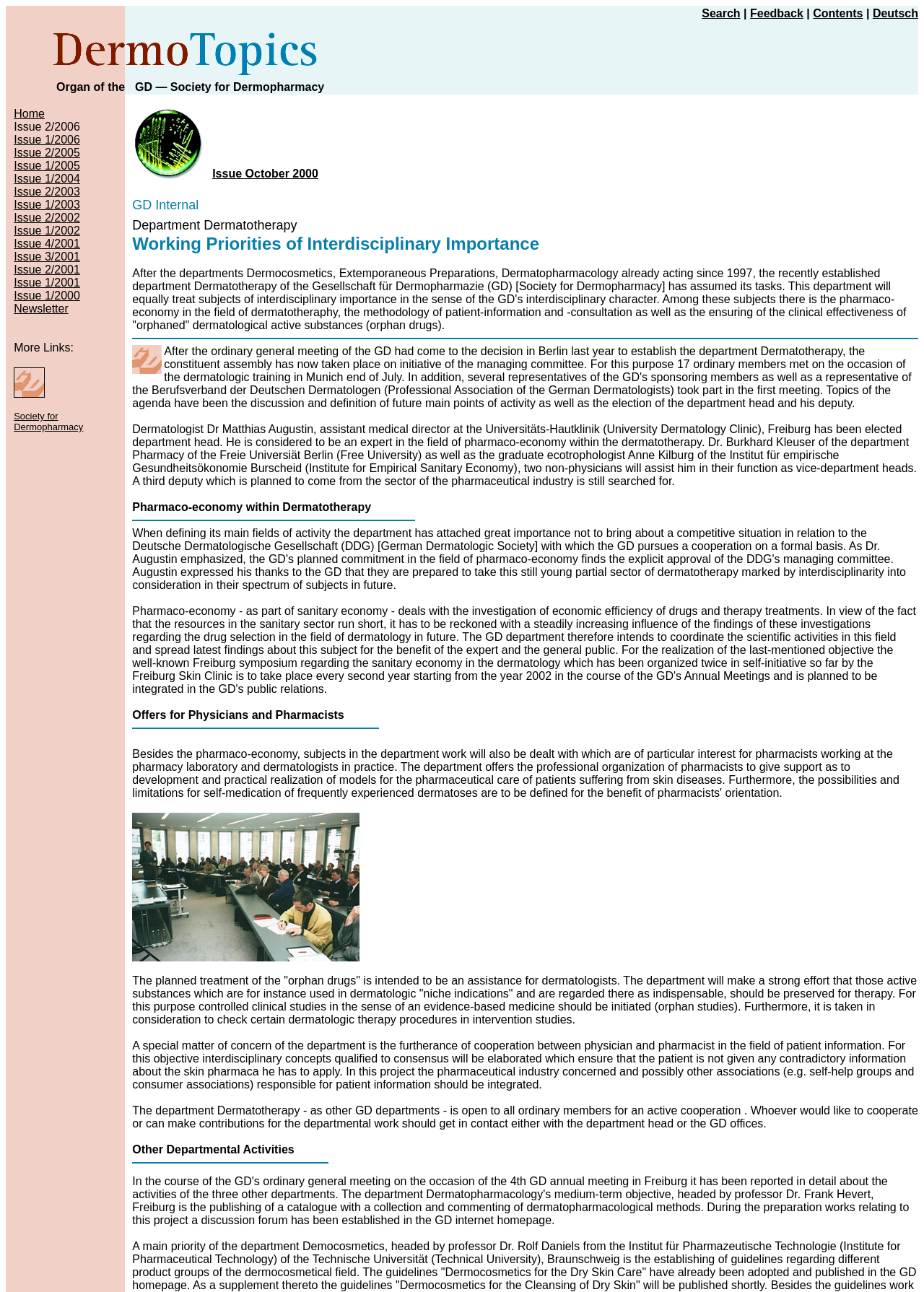Please identify the bounding box coordinates of the element's region that I should click in order to complete the following instruction: "Click on the 'Contact Us' link". The bounding box coordinates consist of four float numbers between 0 and 1, i.e., [left, top, right, bottom].

None